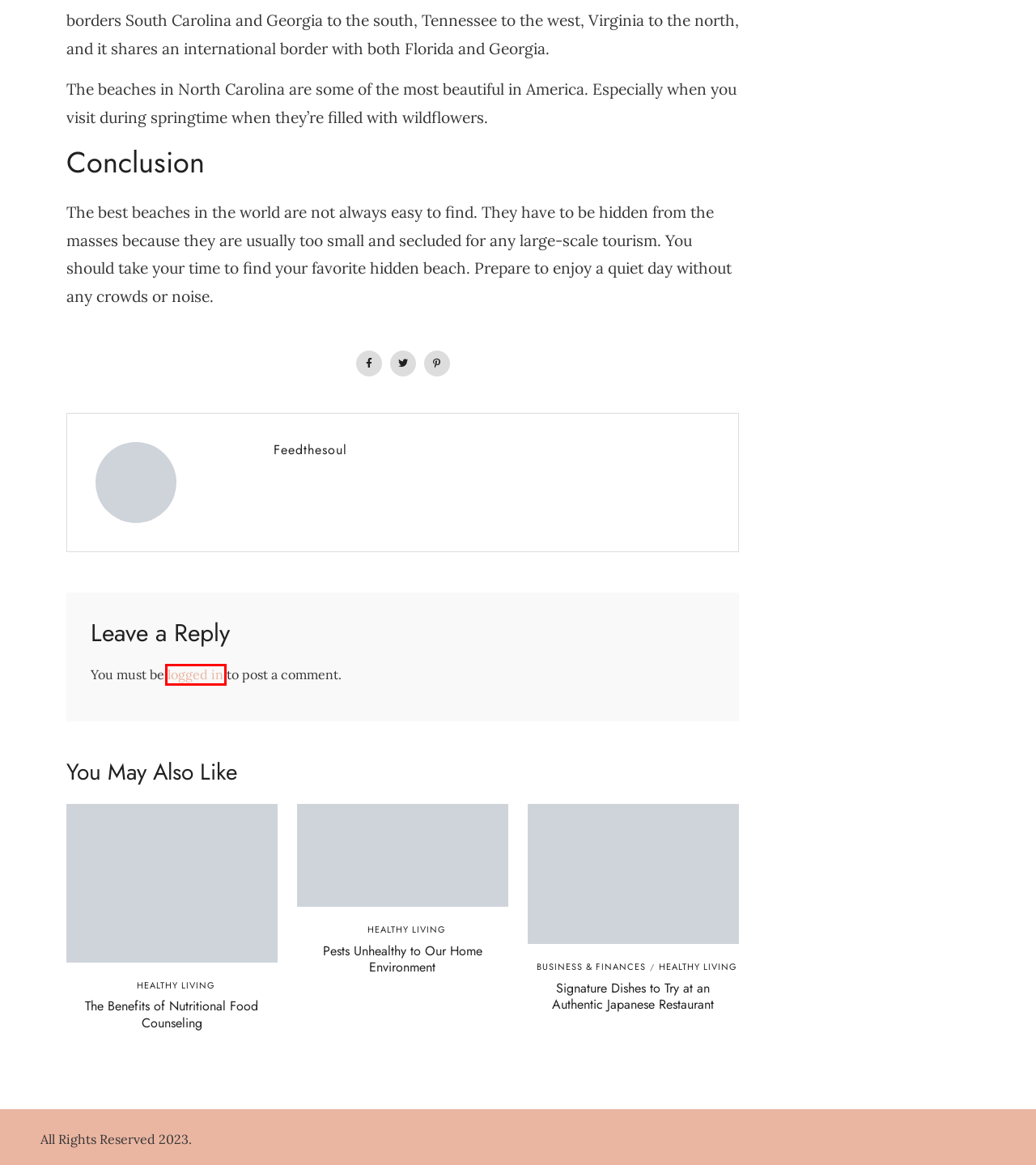Given a webpage screenshot with a red bounding box around a particular element, identify the best description of the new webpage that will appear after clicking on the element inside the red bounding box. Here are the candidates:
A. Signature Dishes to Try at an Authentic Japanese Restaurant - The Zen Buffet
B. Visit North Carolina - Official NC Travel & Tourism Website | VisitNC.com
C. 6 of the Best Beaches Around the World - The Zen Buffet
D. Log In ‹ The Zen Buffet — WordPress
E. Business & Finances Archives - The Zen Buffet
F. Healthy Living Archives - The Zen Buffet
G. The Benefits of Nutritional Food Counseling - The Zen Buffet
H. Pests Unhealthy to Our Home Environment - The Zen Buffet

D